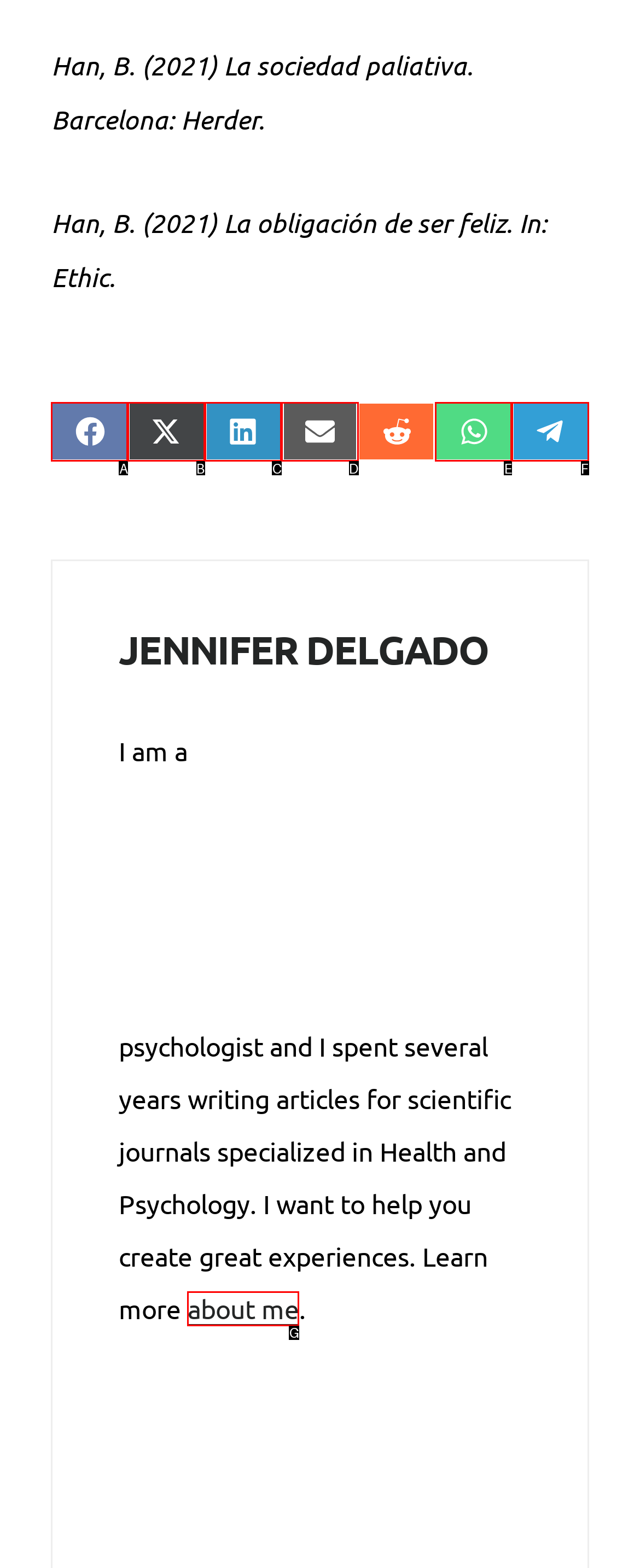Tell me which one HTML element best matches the description: about me Answer with the option's letter from the given choices directly.

G